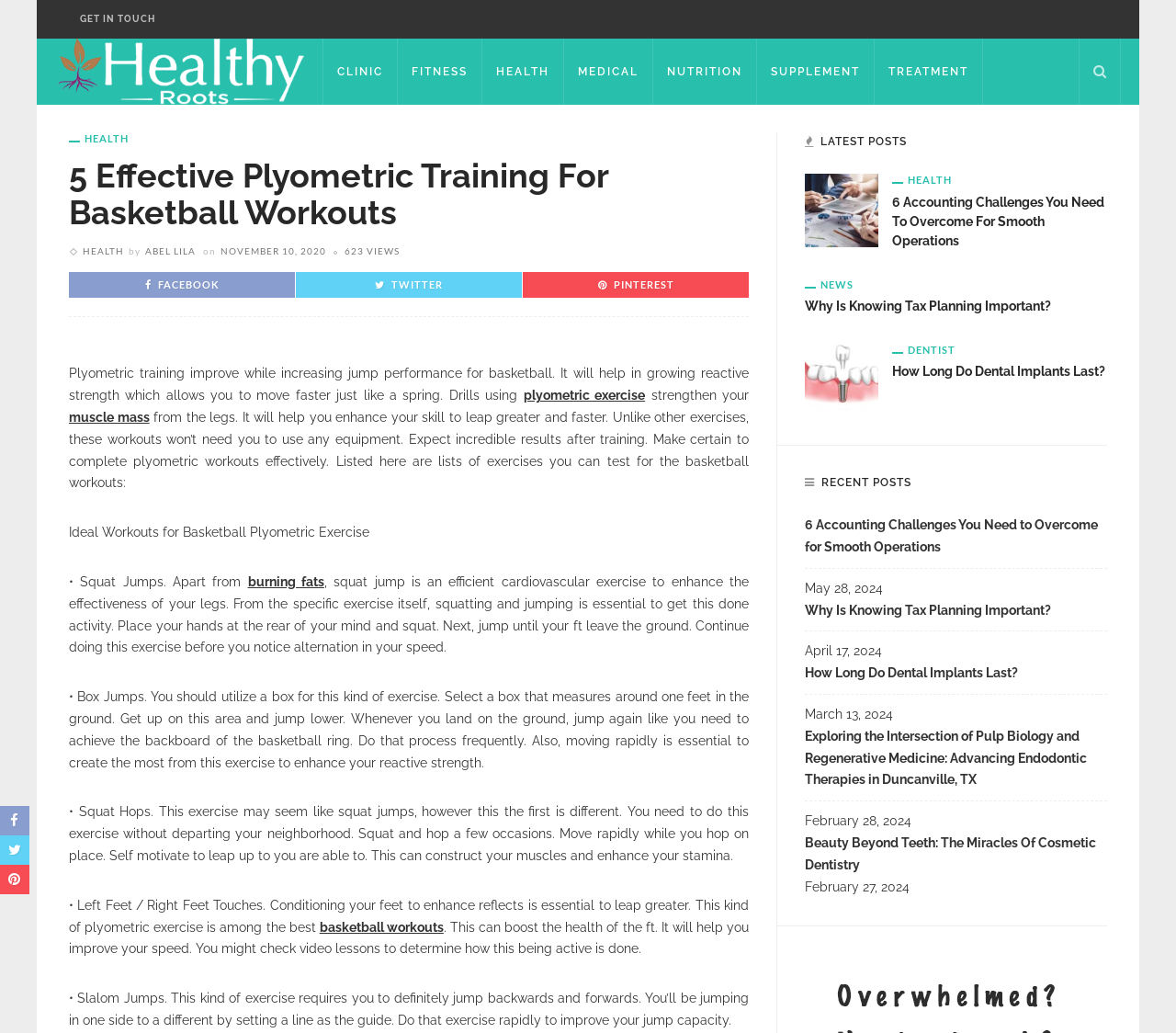Find the bounding box coordinates of the element to click in order to complete the given instruction: "Read the article 6 Accounting Challenges You Need to Overcome for Smooth Operations."

[0.684, 0.196, 0.747, 0.21]